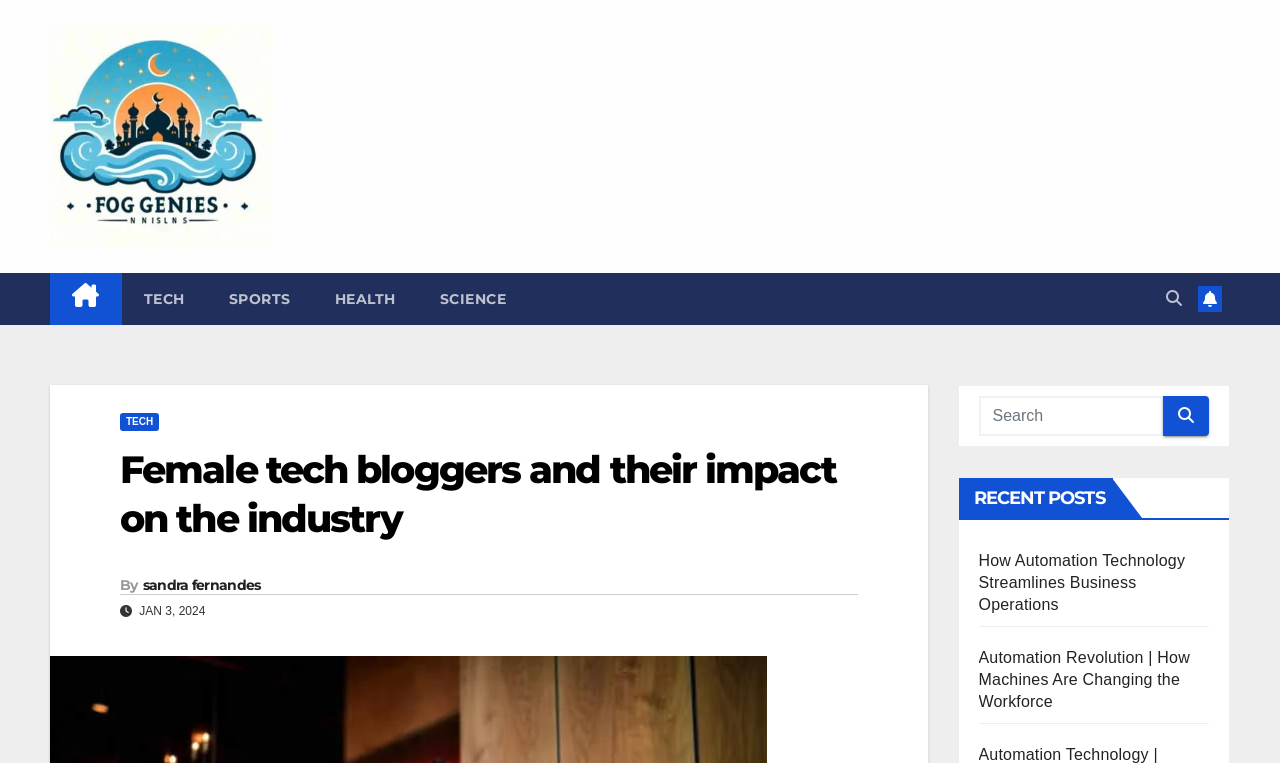What is the title of the section below the article?
From the image, provide a succinct answer in one word or a short phrase.

RECENT POSTS